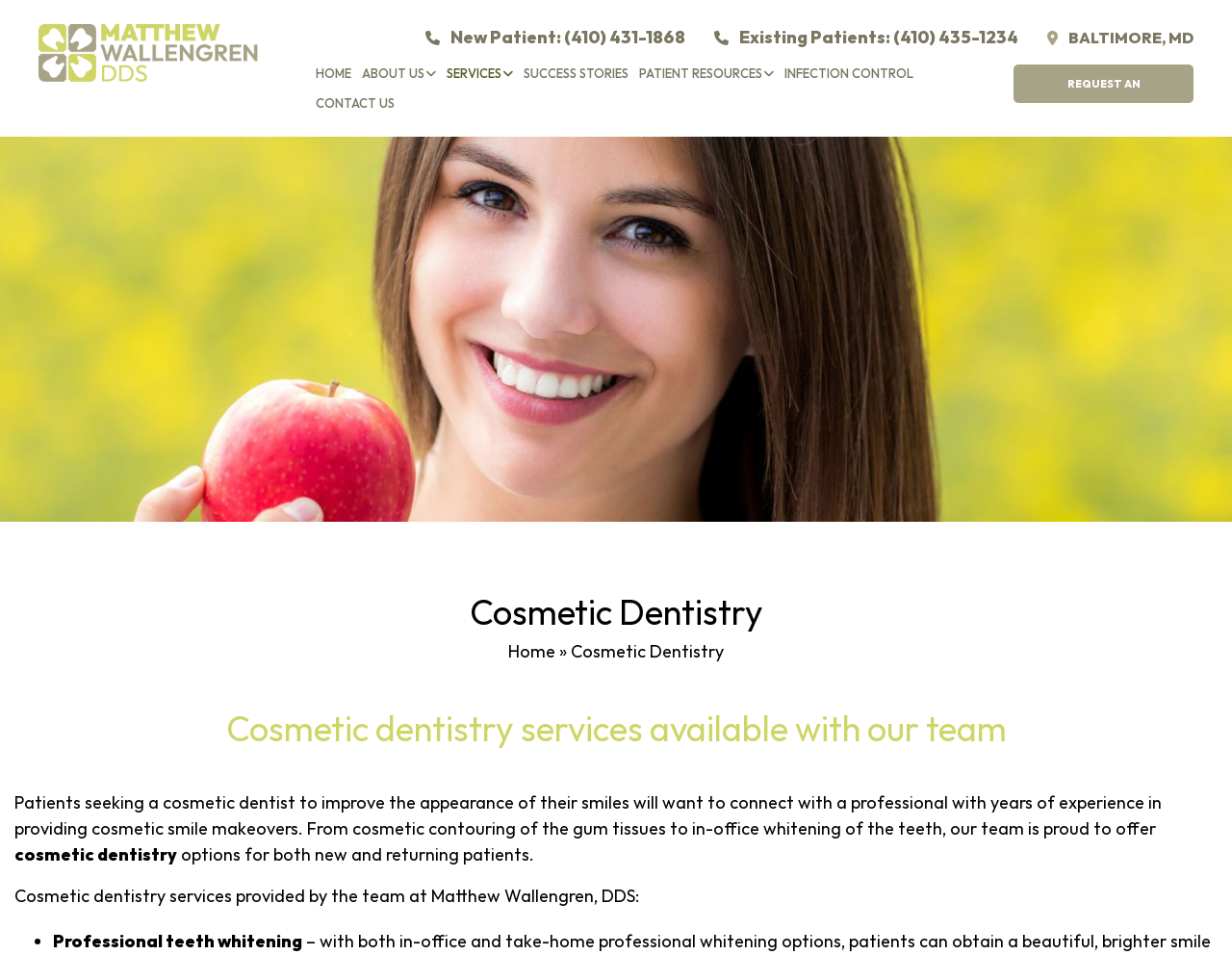Find the bounding box coordinates for the HTML element described in this sentence: "Home". Provide the coordinates as four float numbers between 0 and 1, in the format [left, top, right, bottom].

[0.412, 0.67, 0.451, 0.694]